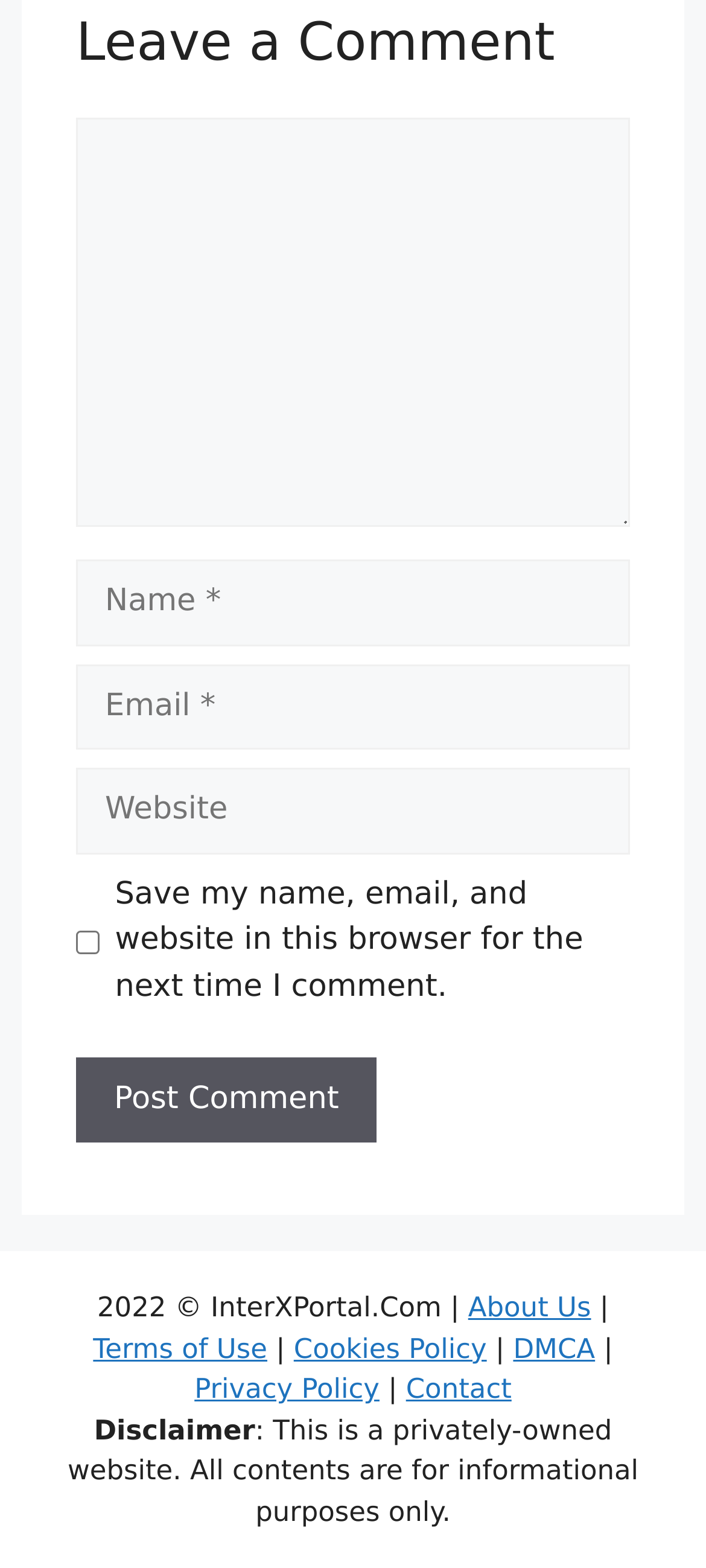Utilize the details in the image to give a detailed response to the question: What is the copyright year of the webpage?

The copyright information is located at the bottom of the webpage and is displayed as '2022 © InterXPortal.Com |'. This indicates that the copyright year of the webpage is 2022.